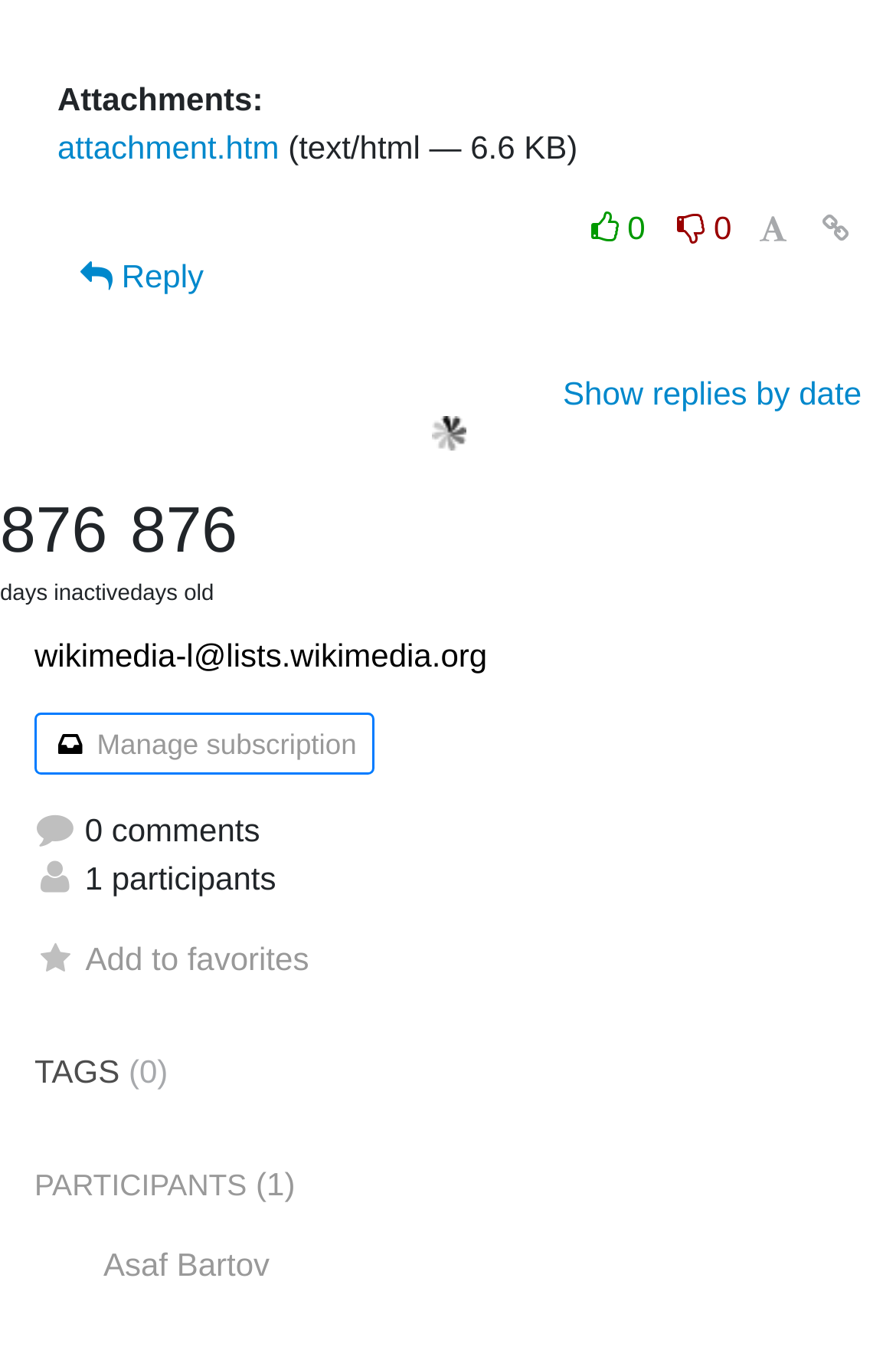Please provide a comprehensive response to the question based on the details in the image: How many participants are in the conversation?

The number of participants can be determined by looking at the StaticText element '(1)' which is adjacent to the text 'PARTICIPANTS'. This suggests that there is only one participant in the conversation.